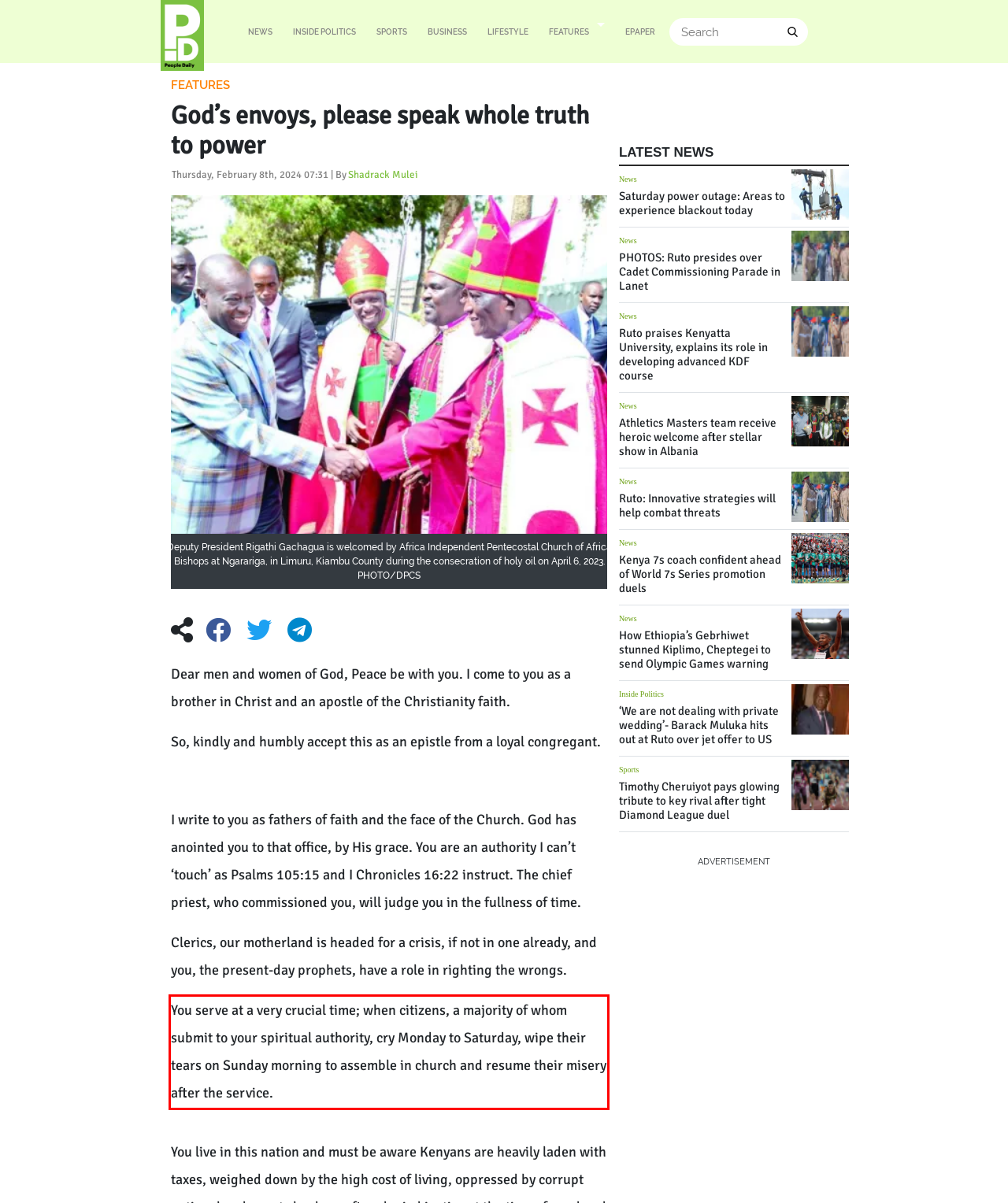There is a screenshot of a webpage with a red bounding box around a UI element. Please use OCR to extract the text within the red bounding box.

You serve at a very crucial time; when citizens, a majority of whom submit to your spiritual authority, cry Monday to Saturday, wipe their tears on Sunday morning to assemble in church and resume their misery after the service.